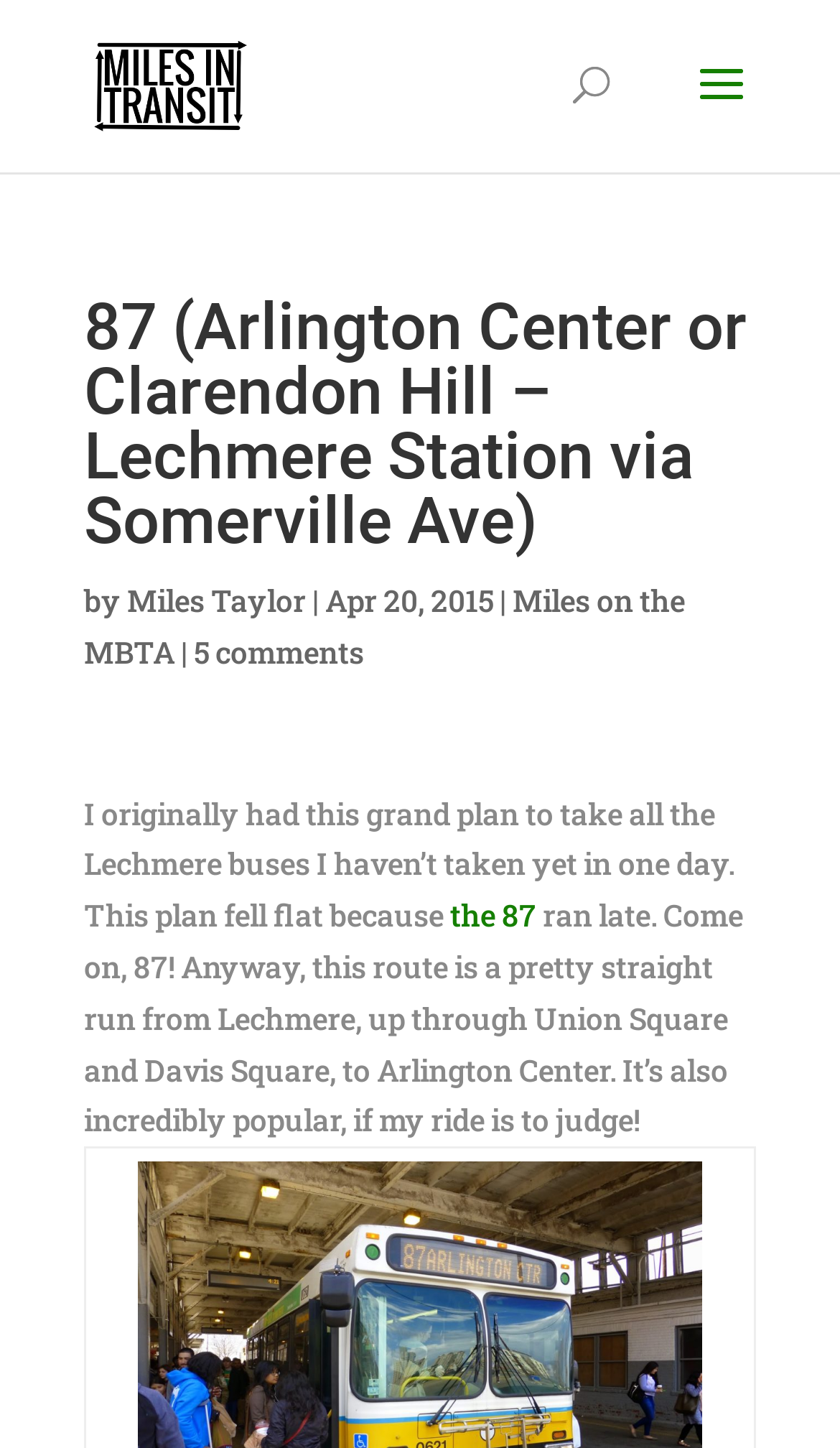Answer this question in one word or a short phrase: What is the name of the bus route?

the 87